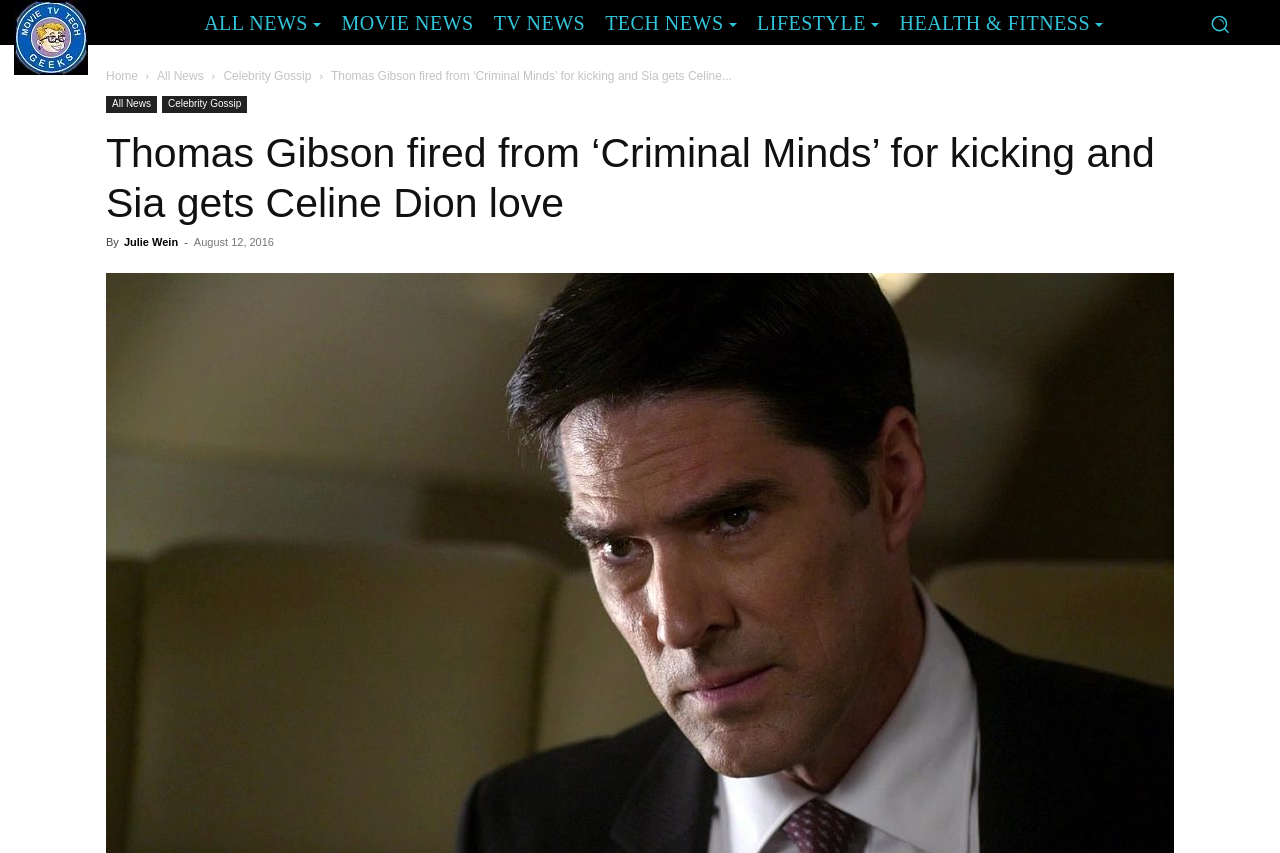Pinpoint the bounding box coordinates of the element you need to click to execute the following instruction: "View 'Celebrity Gossip'". The bounding box should be represented by four float numbers between 0 and 1, in the format [left, top, right, bottom].

[0.175, 0.081, 0.243, 0.097]